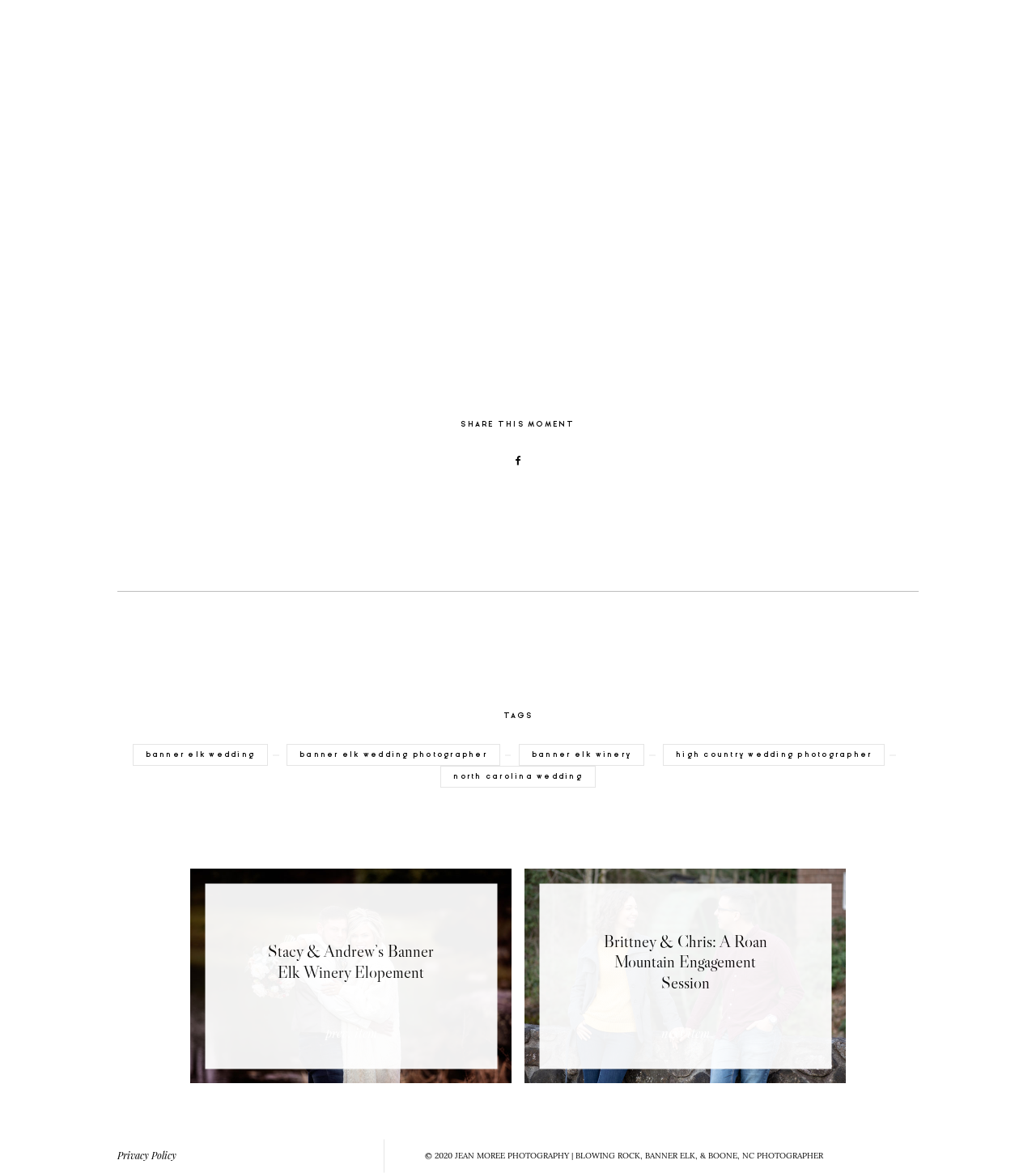What is the purpose of the link 'Privacy Policy'?
Kindly offer a detailed explanation using the data available in the image.

I inferred the purpose of the link 'Privacy Policy' by its name, which suggests that it leads to a page that outlines the website's privacy policy.